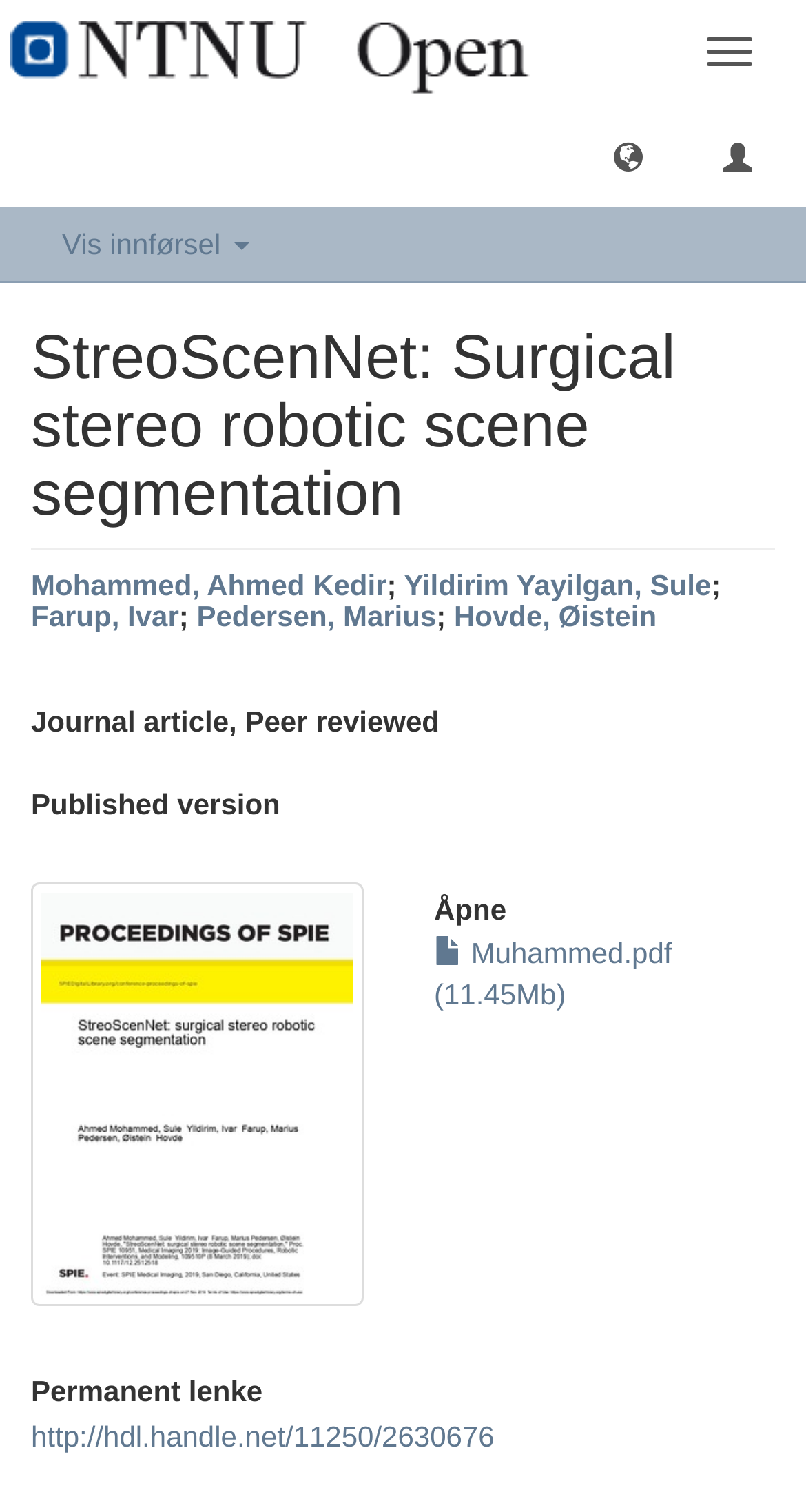What is the file size of the downloadable PDF?
Refer to the image and provide a one-word or short phrase answer.

11.45Mb